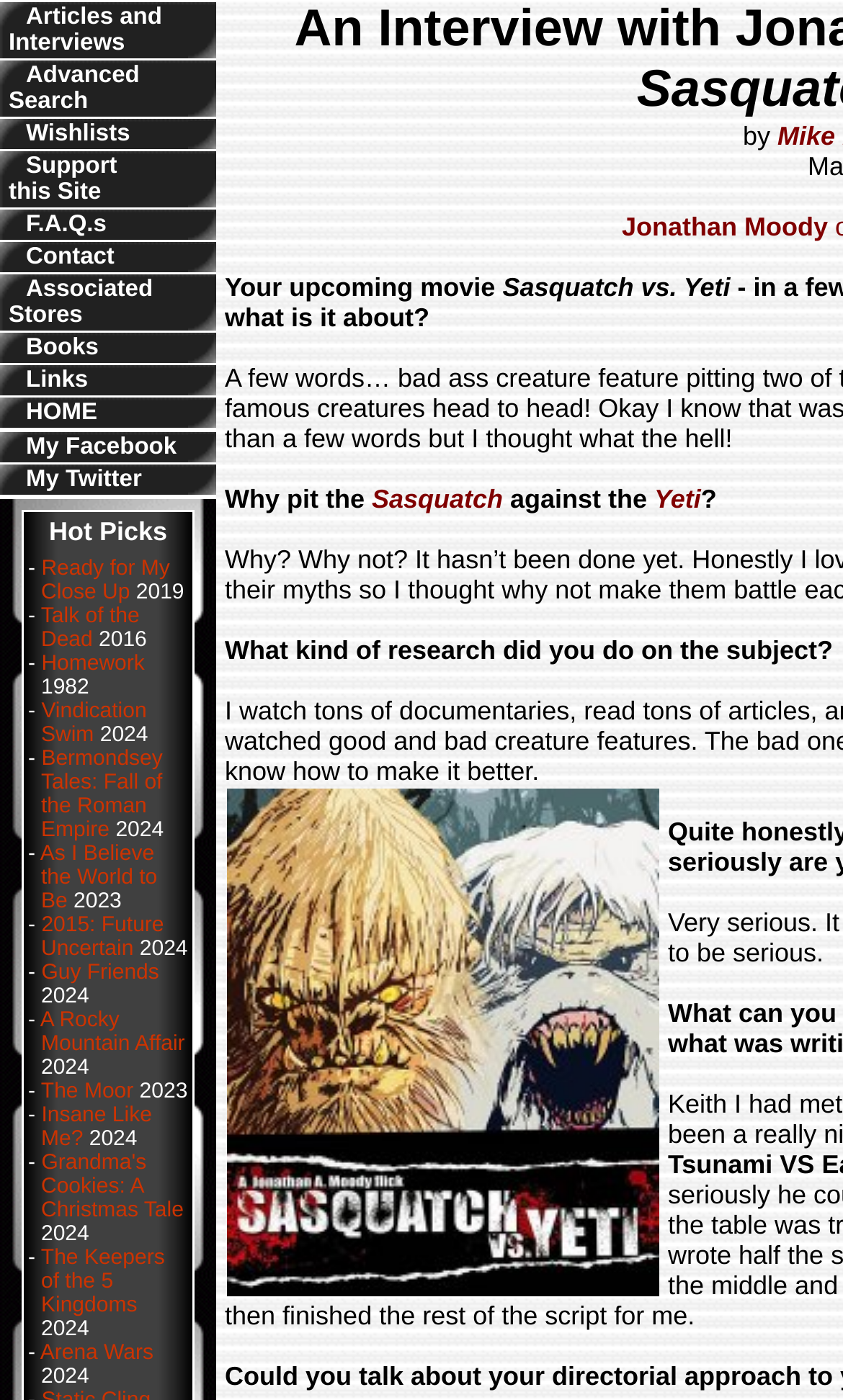Please provide the main heading of the webpage content.

- Ready for My Close Up 2019